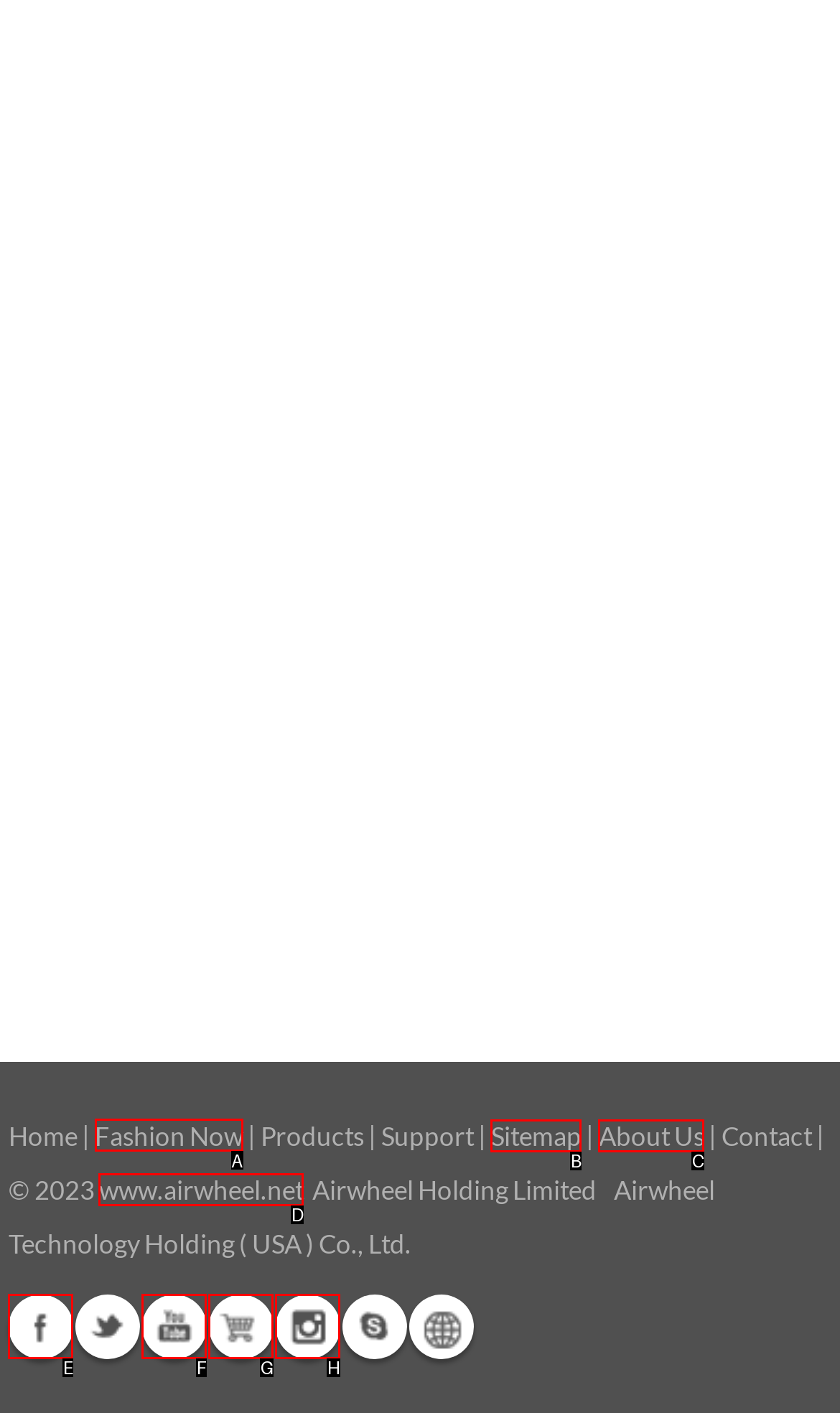Tell me the letter of the UI element I should click to accomplish the task: View 'Fashion Now' page based on the choices provided in the screenshot.

A